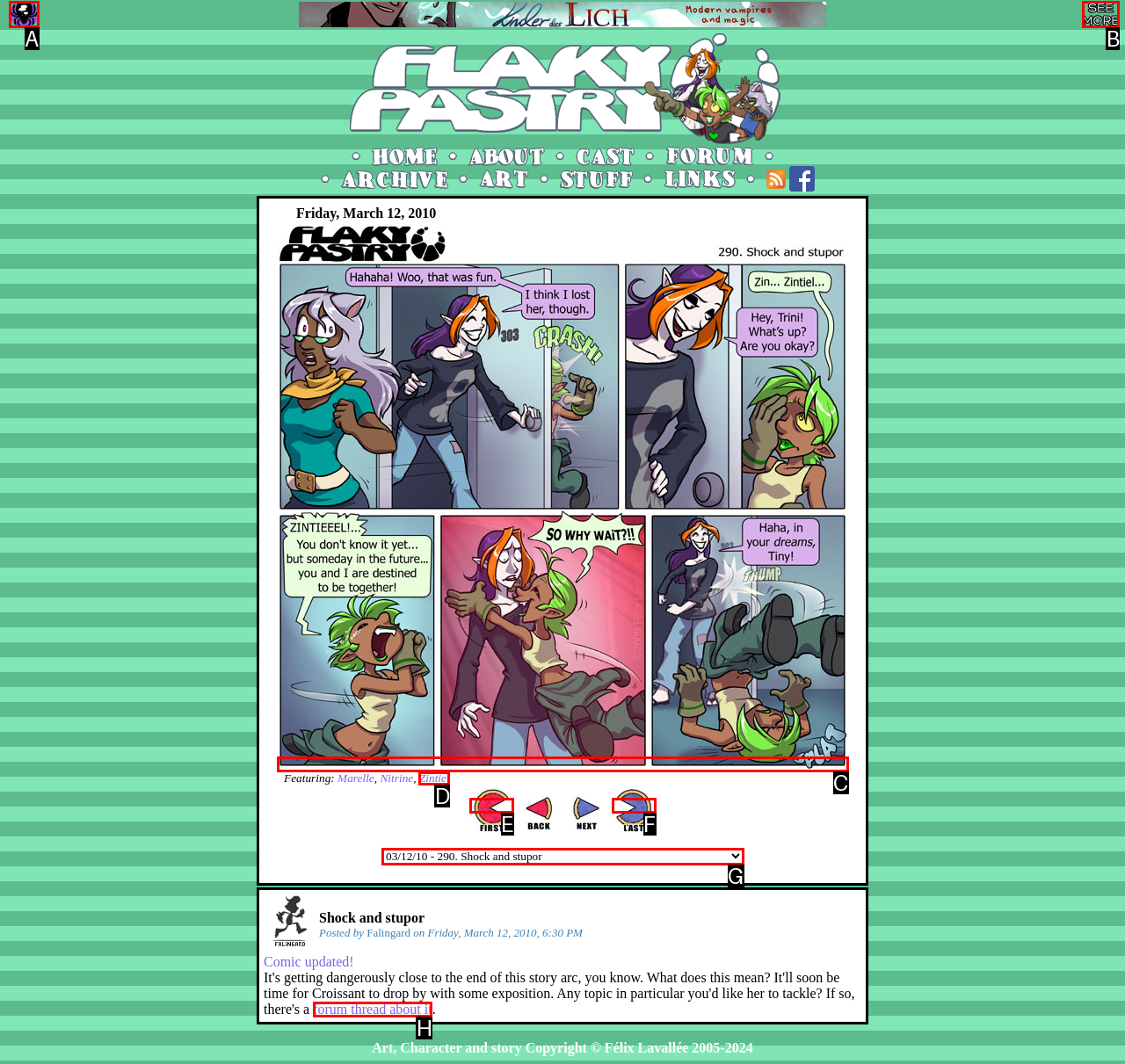Find the option that matches this description: title="The SpiderForest Webcomic Collective"
Provide the matching option's letter directly.

A